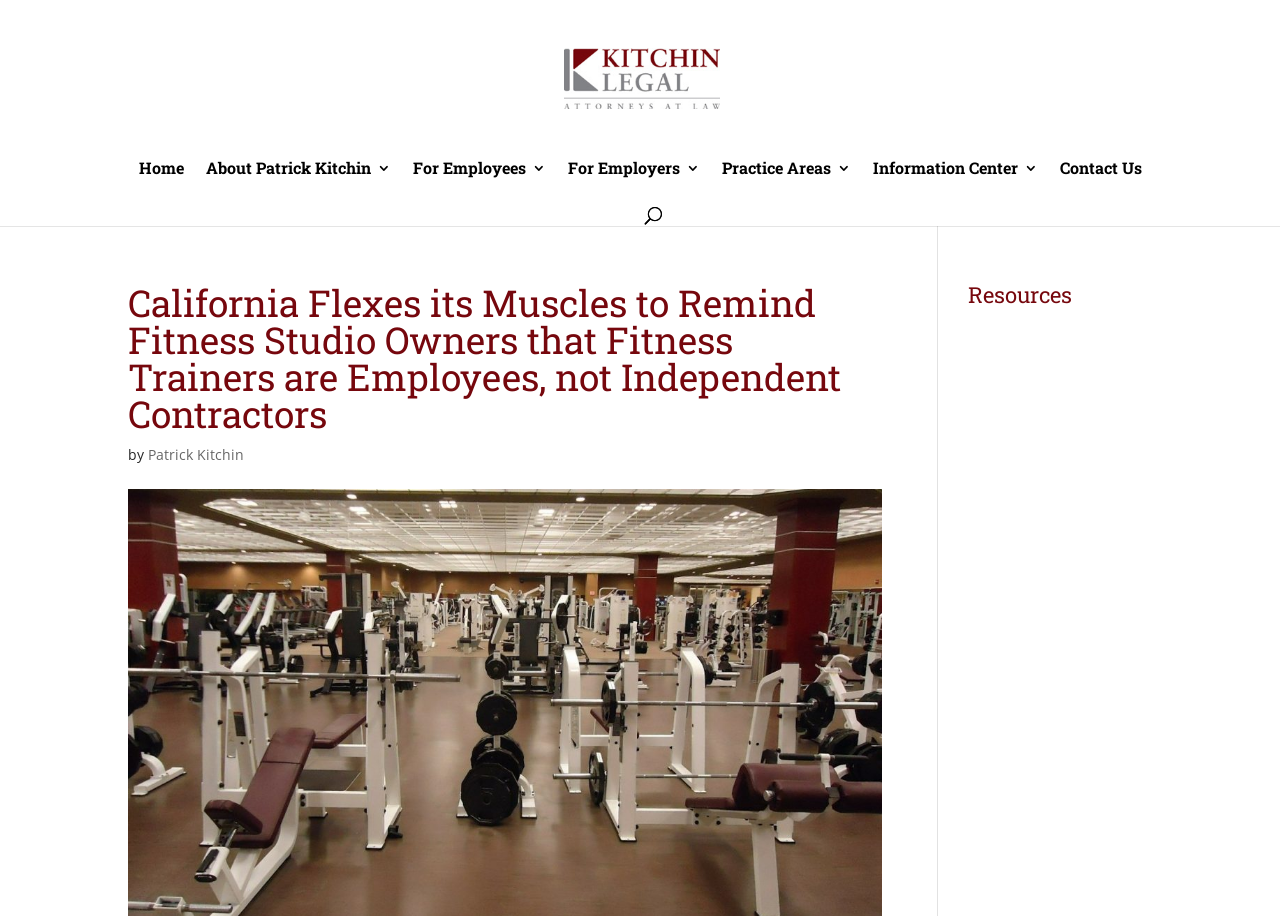Highlight the bounding box coordinates of the region I should click on to meet the following instruction: "contact us".

[0.828, 0.176, 0.892, 0.222]